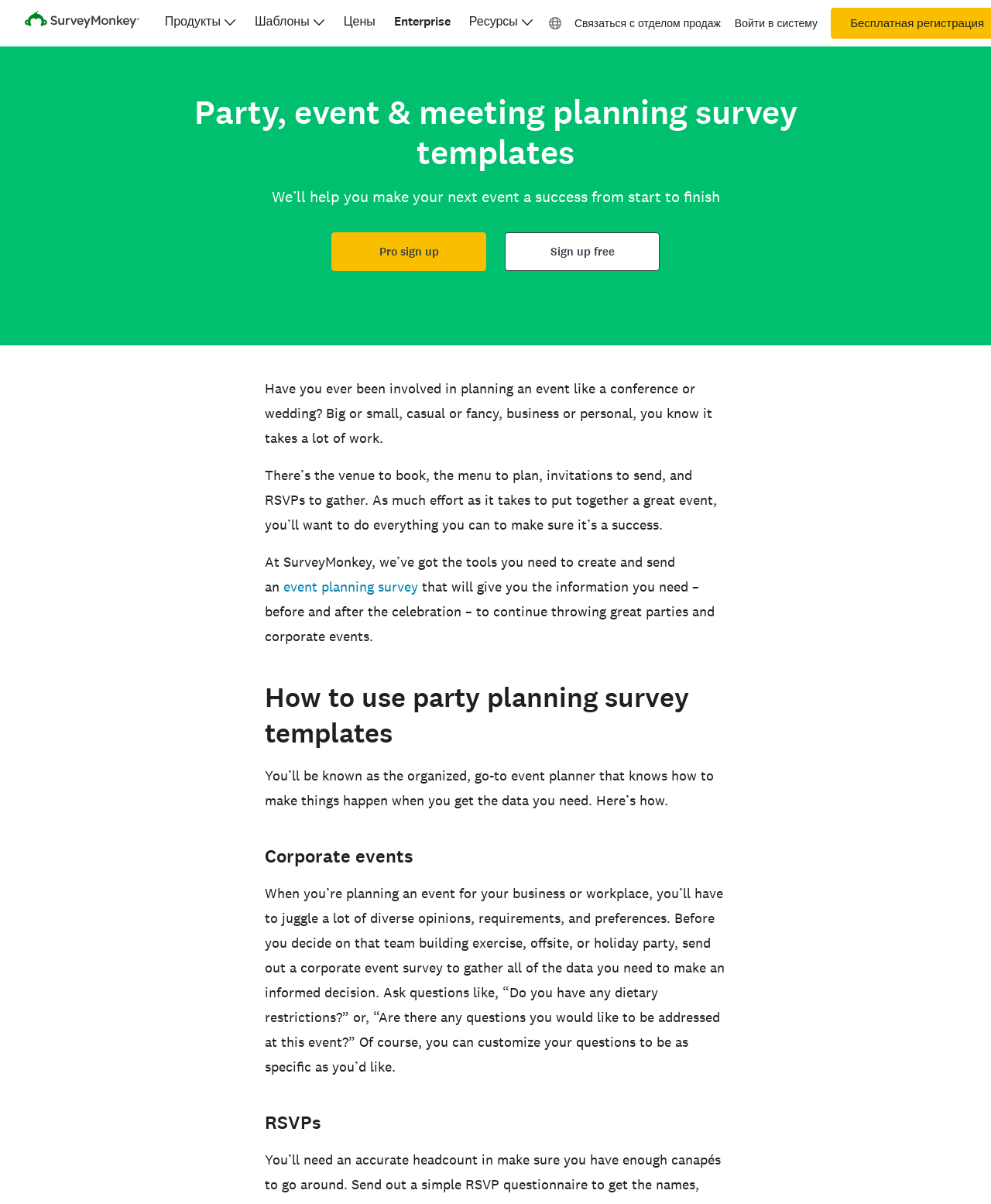What is the purpose of the event planning survey?
Answer the question with as much detail as you can, using the image as a reference.

The purpose of the event planning survey is to gather information about the event, such as the number of guests, dietary restrictions, and preferences, in order to make informed decisions and ensure the success of the event.